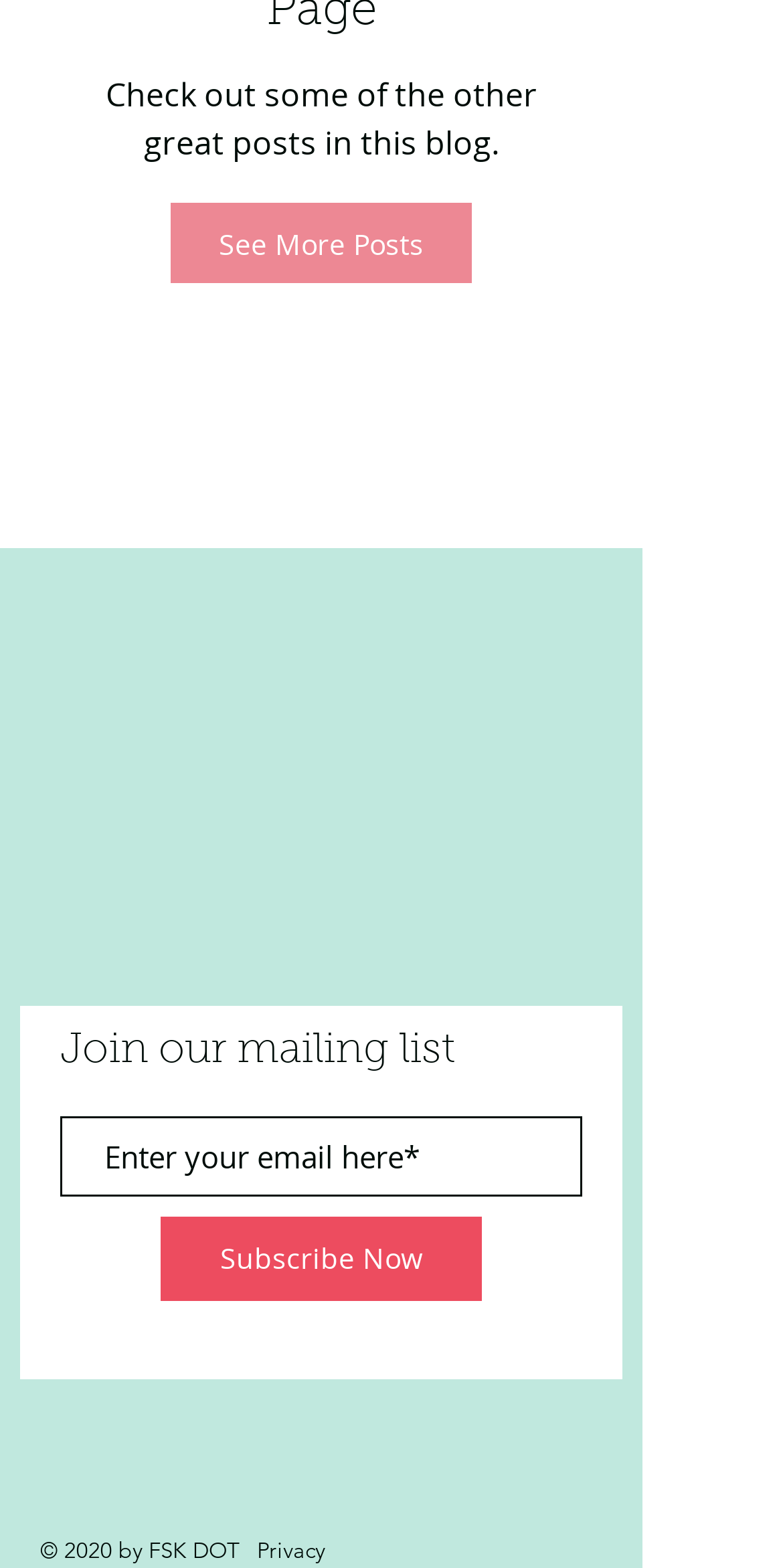Please locate the bounding box coordinates of the element that should be clicked to complete the given instruction: "Subscribe to the mailing list".

[0.077, 0.776, 0.615, 0.83]